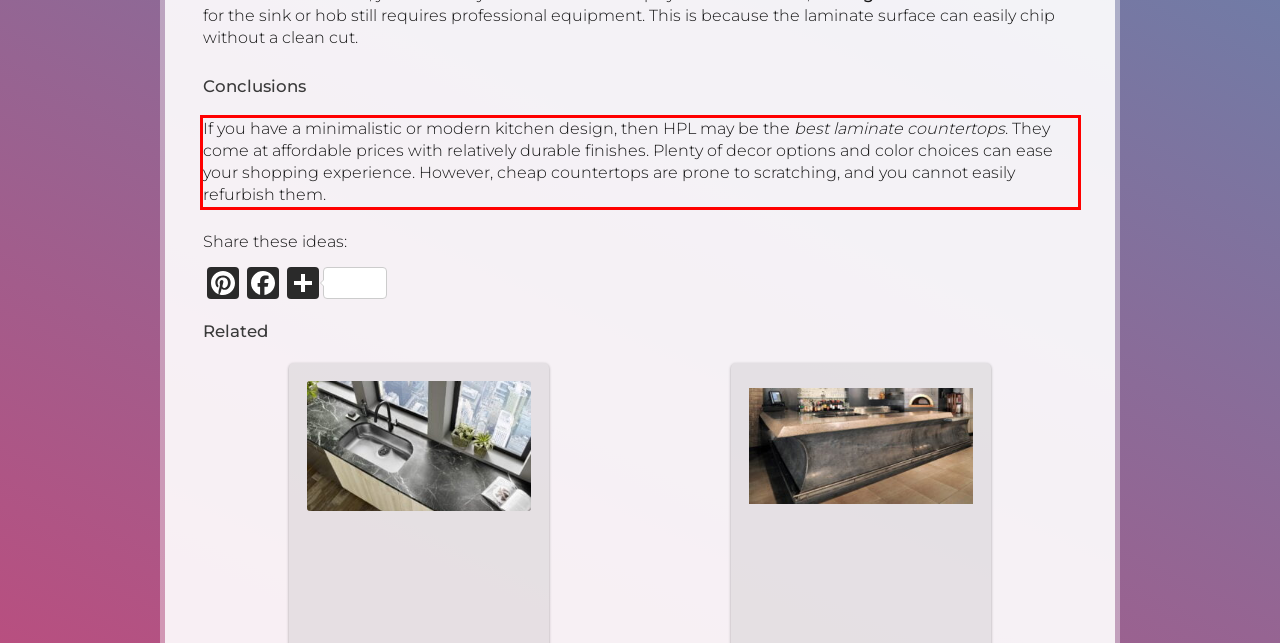Given a screenshot of a webpage with a red bounding box, extract the text content from the UI element inside the red bounding box.

If you have a minimalistic or modern kitchen design, then HPL may be the best laminate countertops. They come at affordable prices with relatively durable finishes. Plenty of decor options and color choices can ease your shopping experience. However, cheap countertops are prone to scratching, and you cannot easily refurbish them.